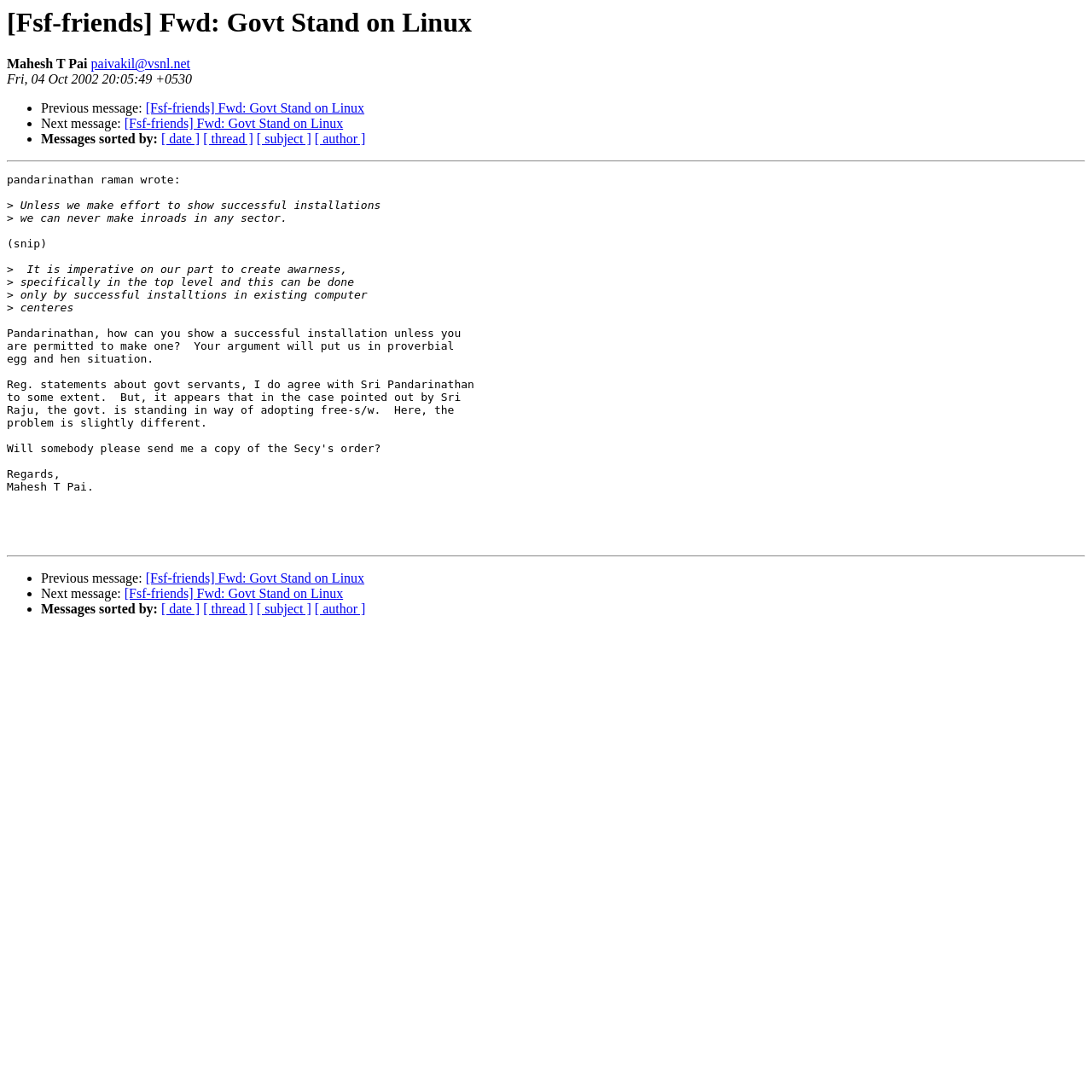Give a one-word or one-phrase response to the question:
What is the date of the email?

Fri, 04 Oct 2002 20:05:49 +0530